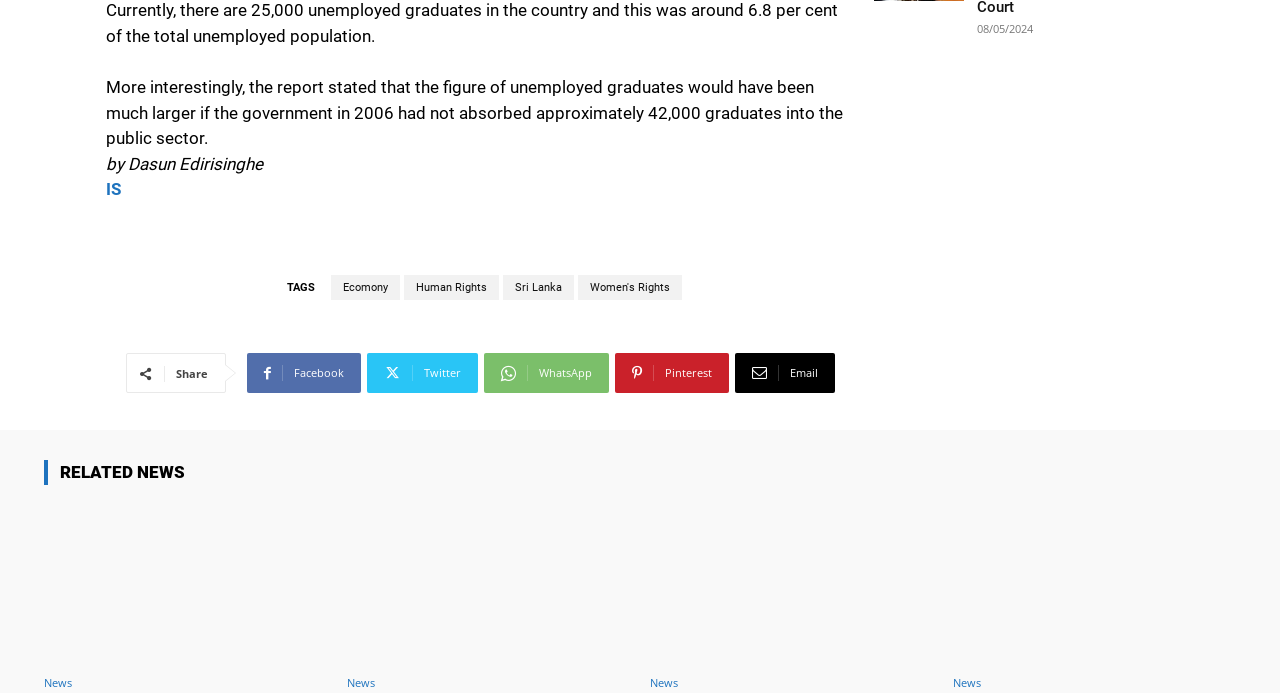Identify the bounding box coordinates of the clickable region to carry out the given instruction: "Check the date of the news".

[0.763, 0.016, 0.807, 0.038]